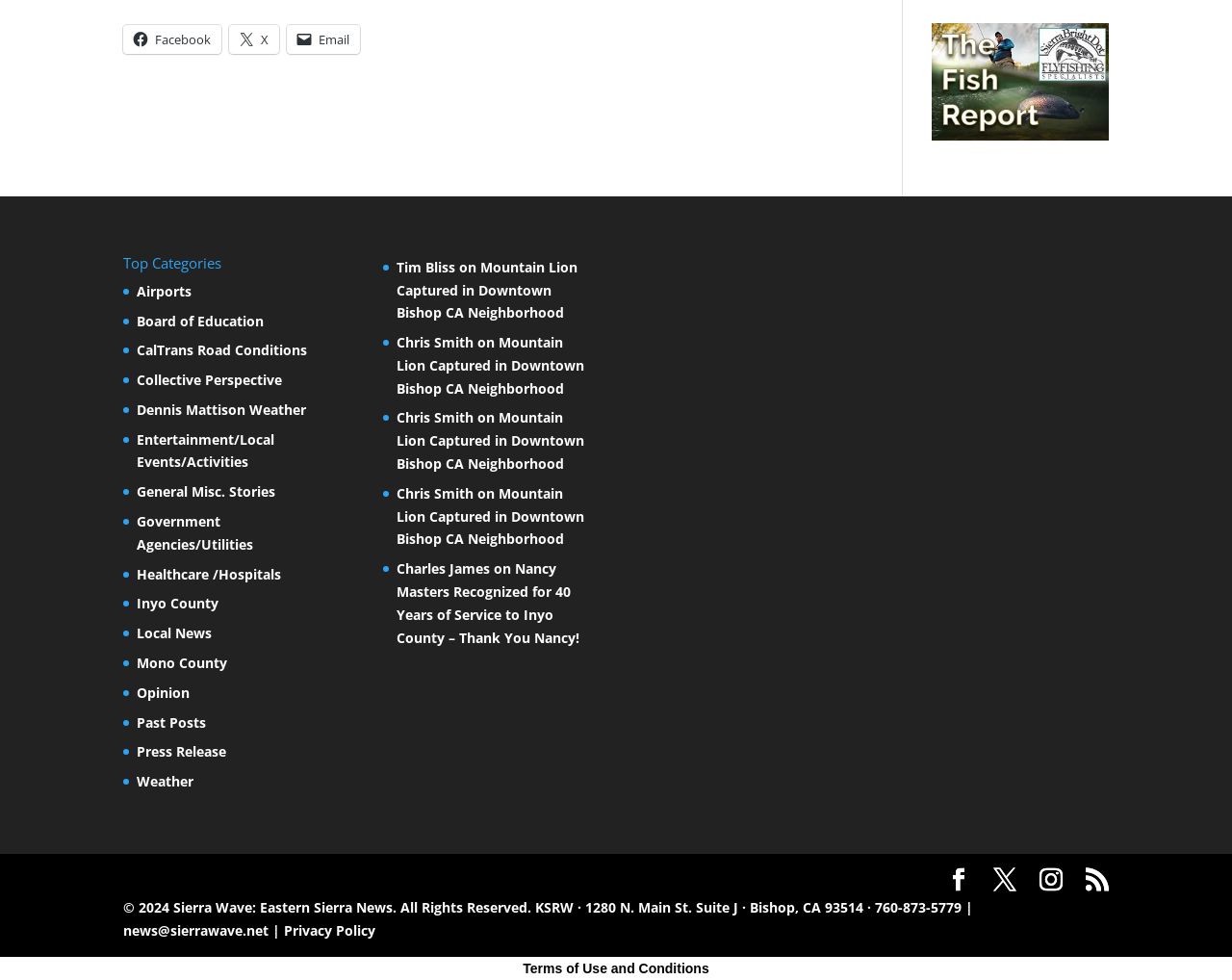Determine the bounding box coordinates of the clickable region to execute the instruction: "Read about Airports". The coordinates should be four float numbers between 0 and 1, denoted as [left, top, right, bottom].

[0.111, 0.288, 0.155, 0.306]